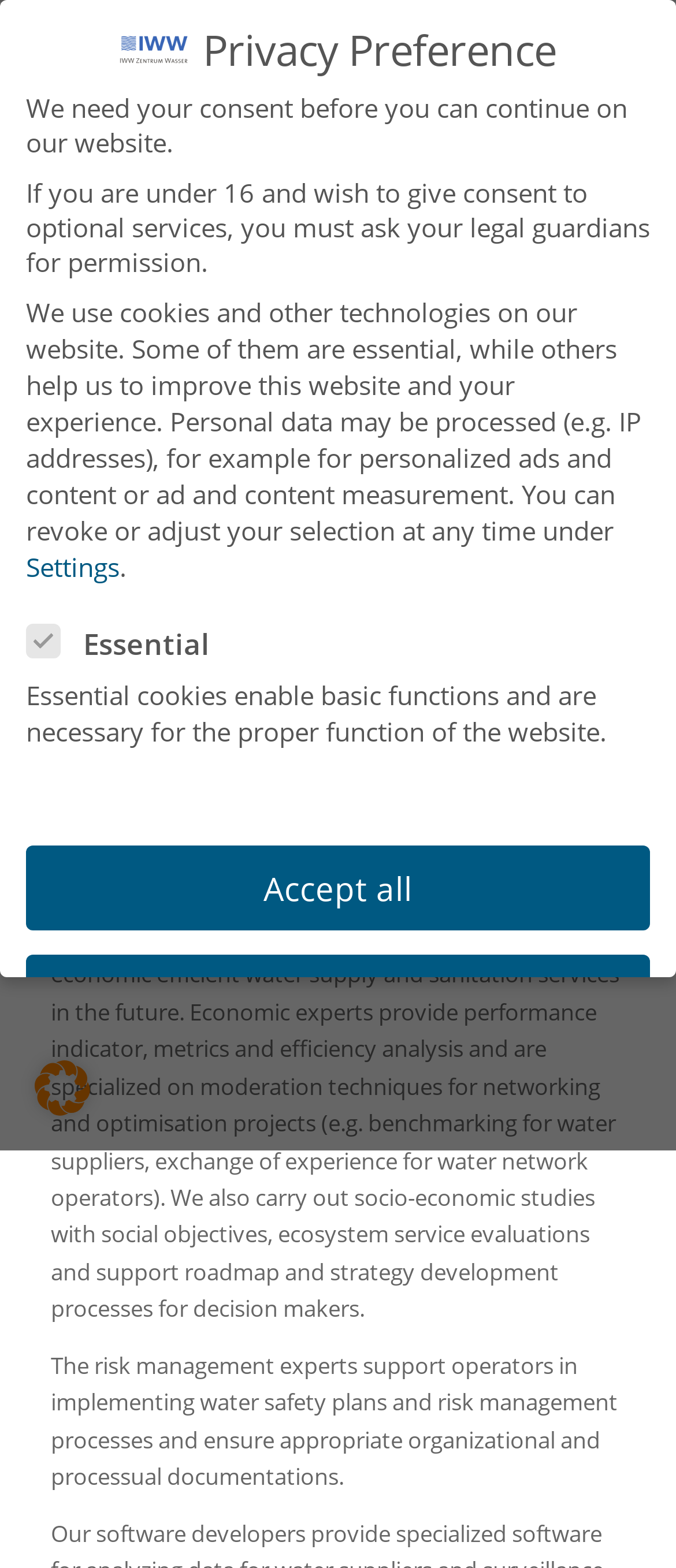Please find the bounding box coordinates in the format (top-left x, top-left y, bottom-right x, bottom-right y) for the given element description. Ensure the coordinates are floating point numbers between 0 and 1. Description: Settings

[0.038, 0.351, 0.177, 0.373]